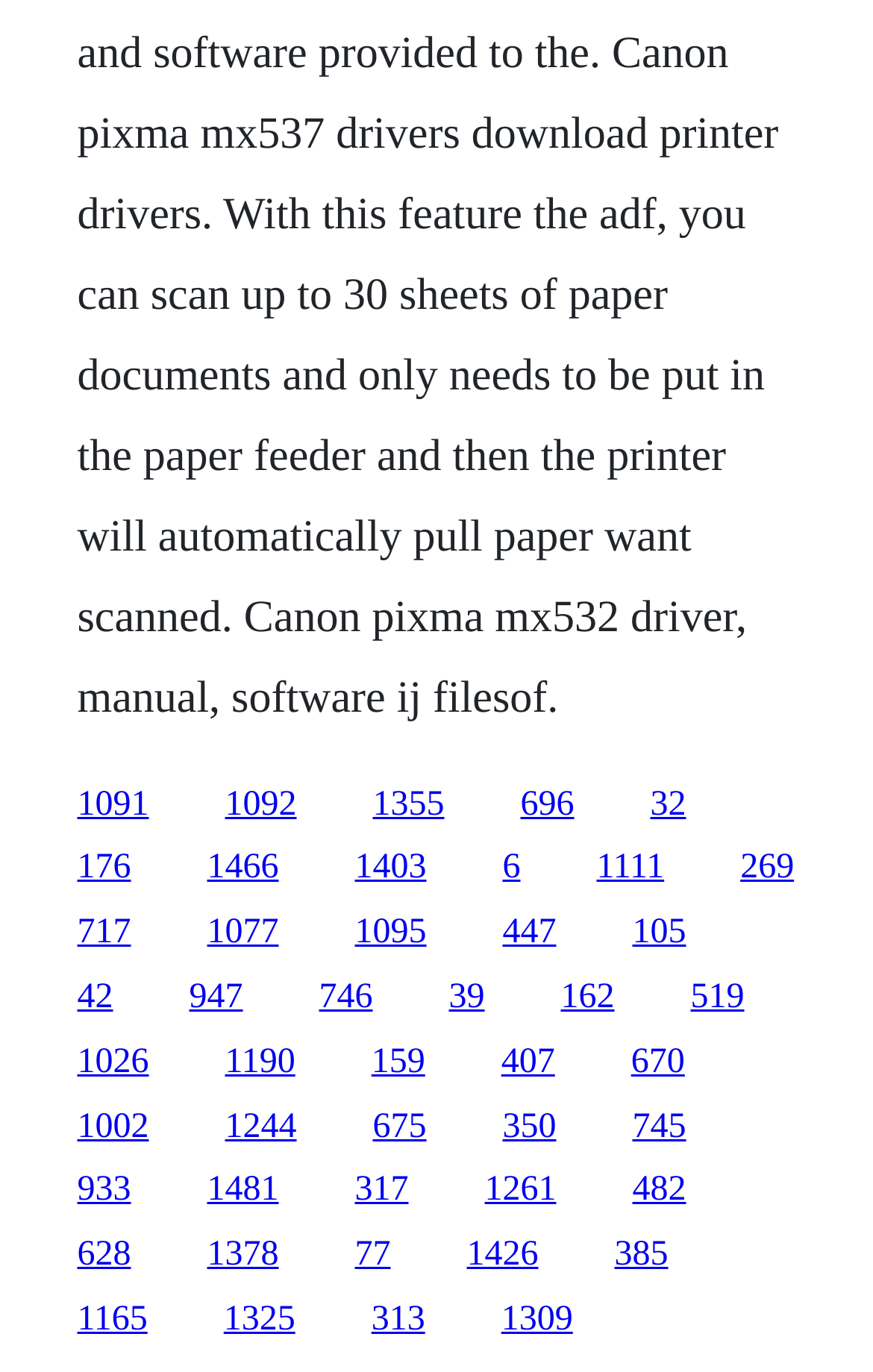Please specify the bounding box coordinates of the element that should be clicked to execute the given instruction: 'click the first link'. Ensure the coordinates are four float numbers between 0 and 1, expressed as [left, top, right, bottom].

[0.088, 0.572, 0.171, 0.6]